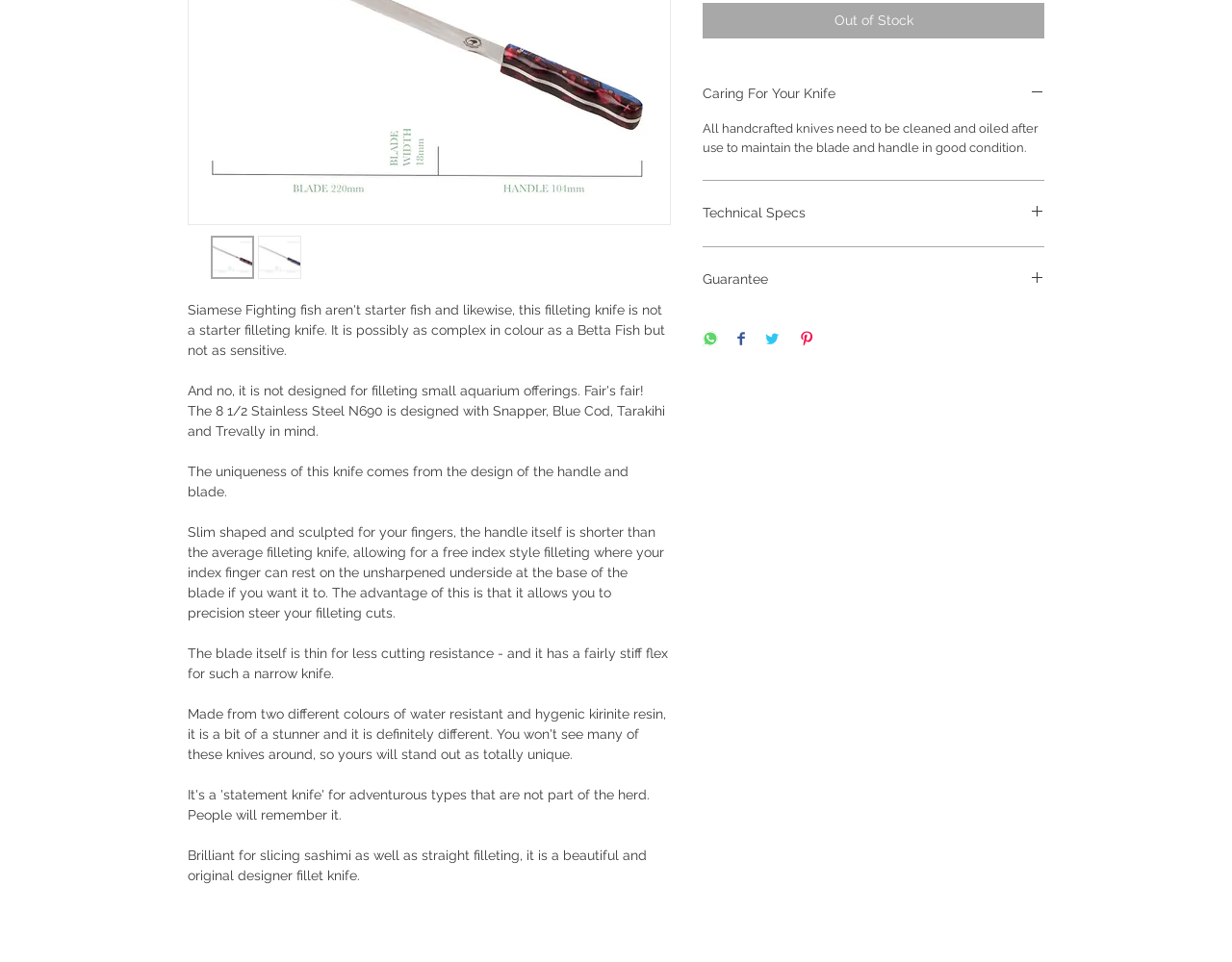Identify the bounding box for the described UI element. Provide the coordinates in (top-left x, top-left y, bottom-right x, bottom-right y) format with values ranging from 0 to 1: Technical Specs

[0.57, 0.212, 0.848, 0.232]